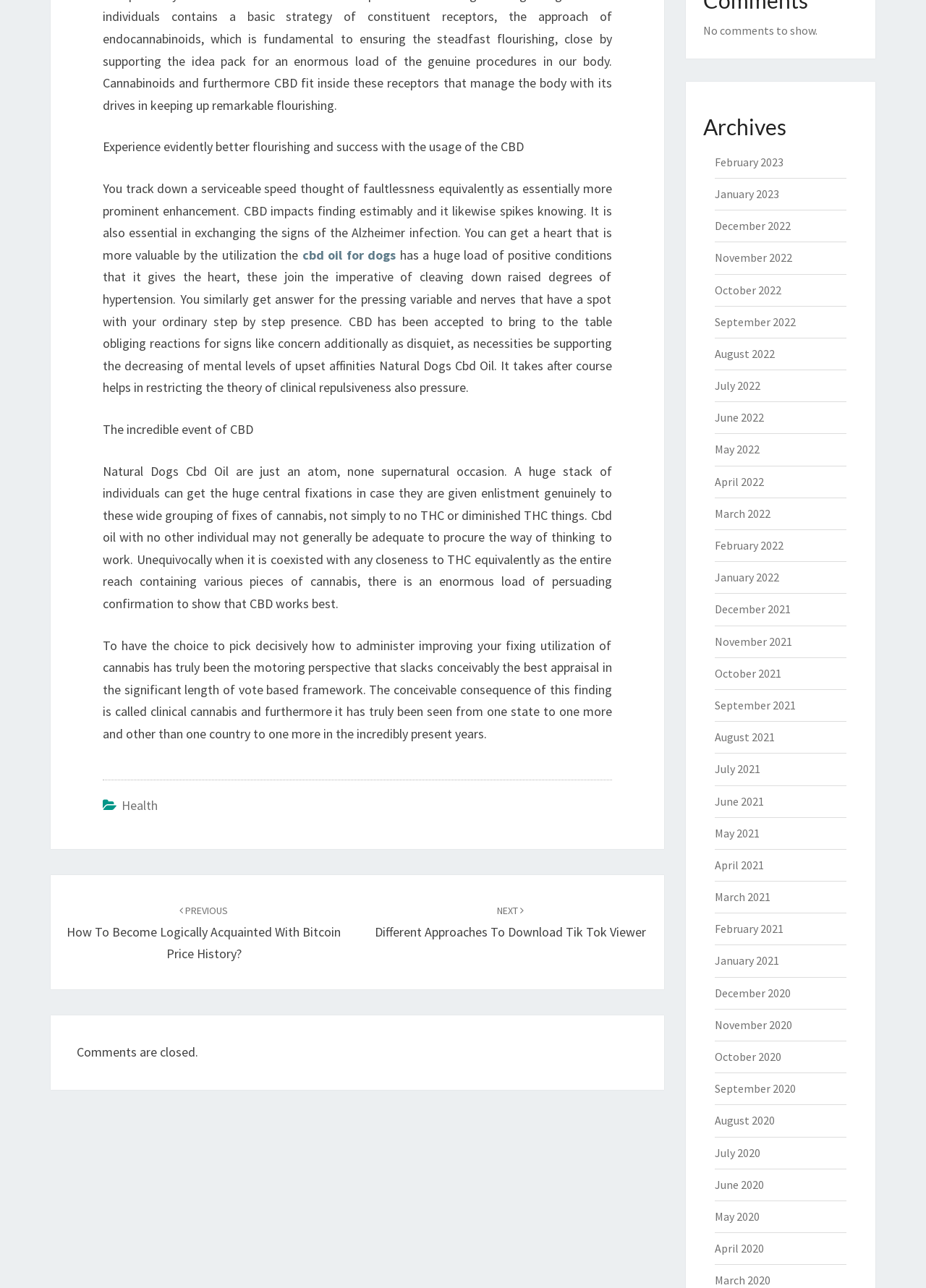Using the element description: "Health", determine the bounding box coordinates. The coordinates should be in the format [left, top, right, bottom], with values between 0 and 1.

[0.131, 0.619, 0.17, 0.631]